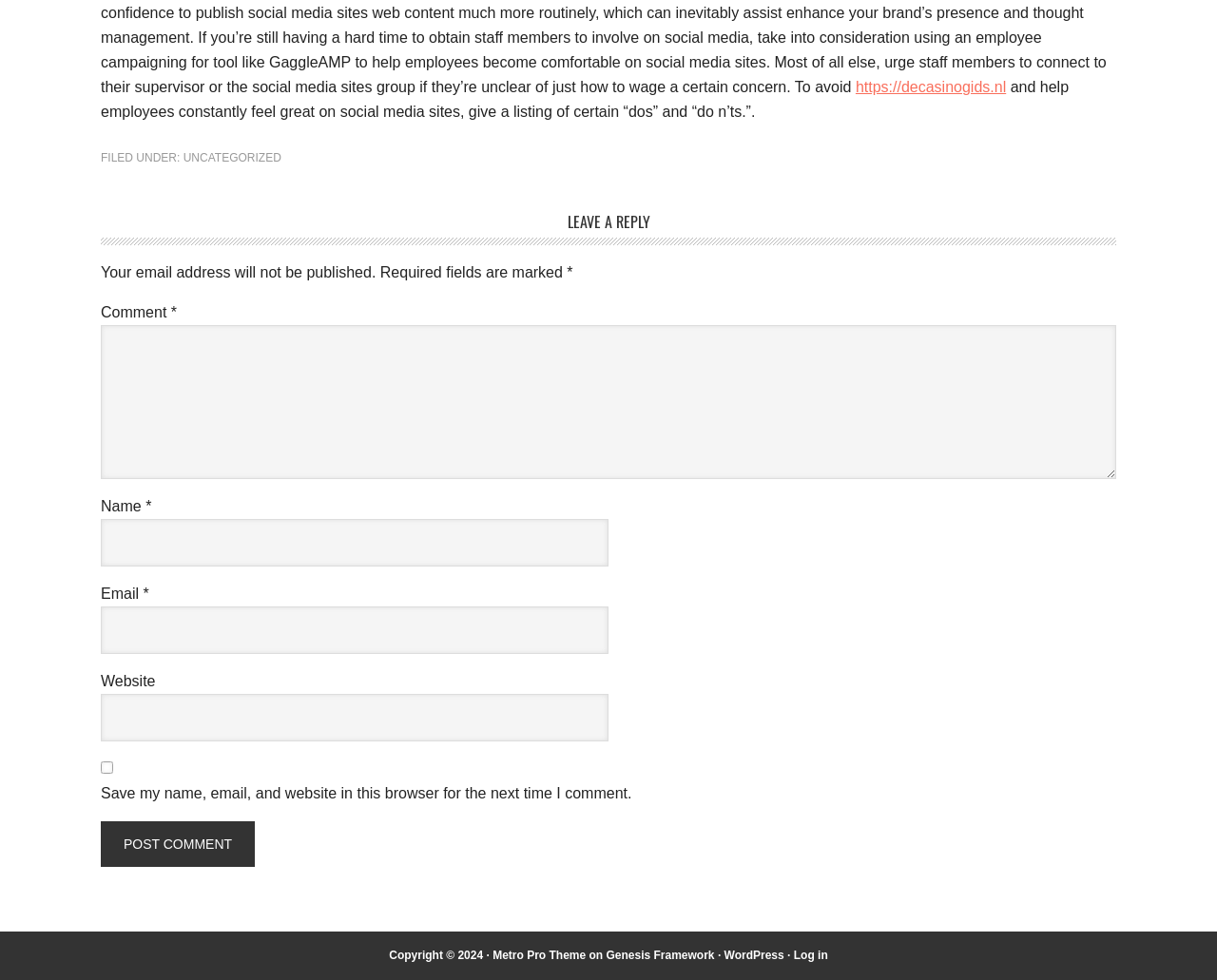Given the webpage screenshot and the description, determine the bounding box coordinates (top-left x, top-left y, bottom-right x, bottom-right y) that define the location of the UI element matching this description: name="submit" value="Post Comment"

[0.083, 0.838, 0.209, 0.884]